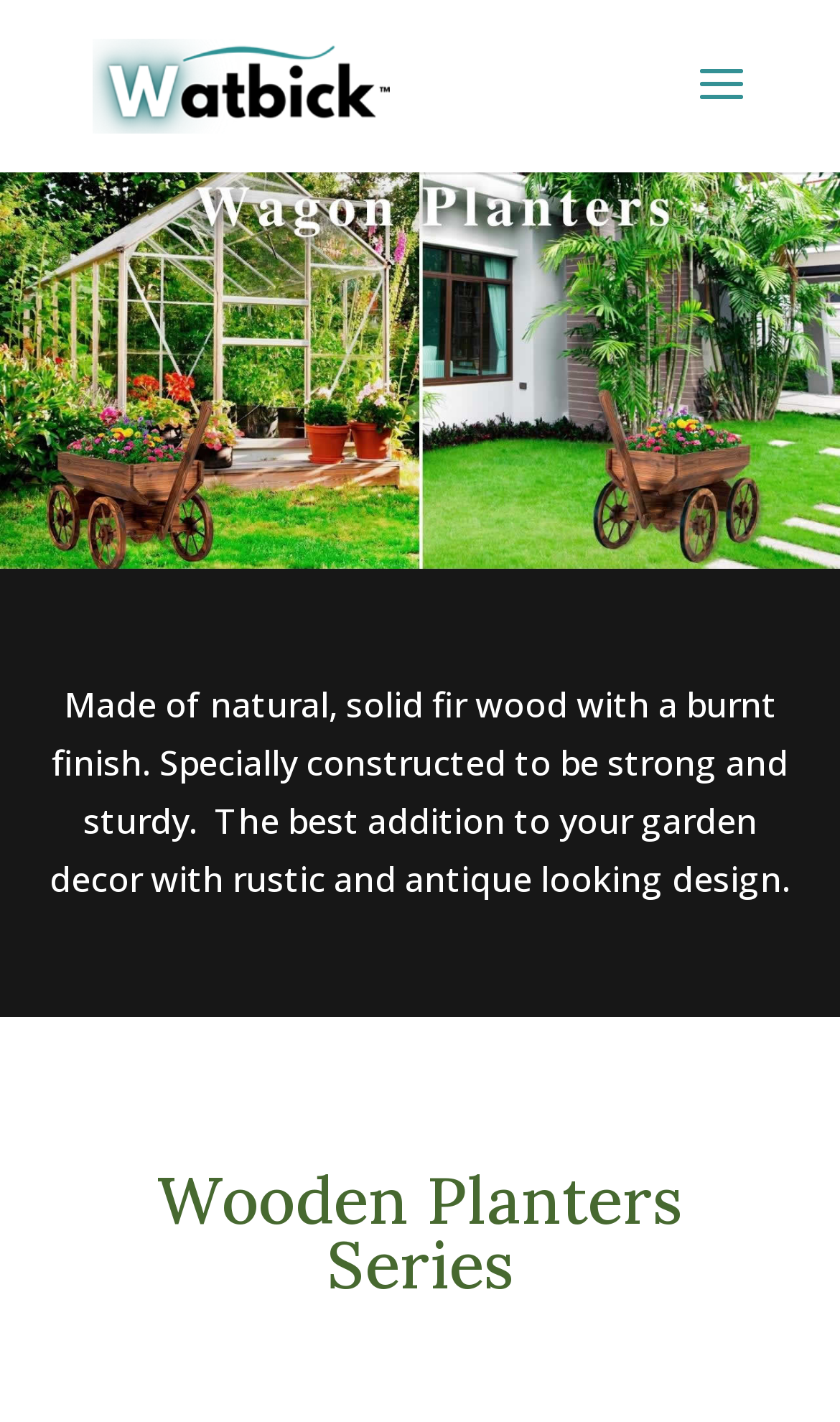Using the webpage screenshot, locate the HTML element that fits the following description and provide its bounding box: "alt="Watbick"".

[0.11, 0.041, 0.464, 0.075]